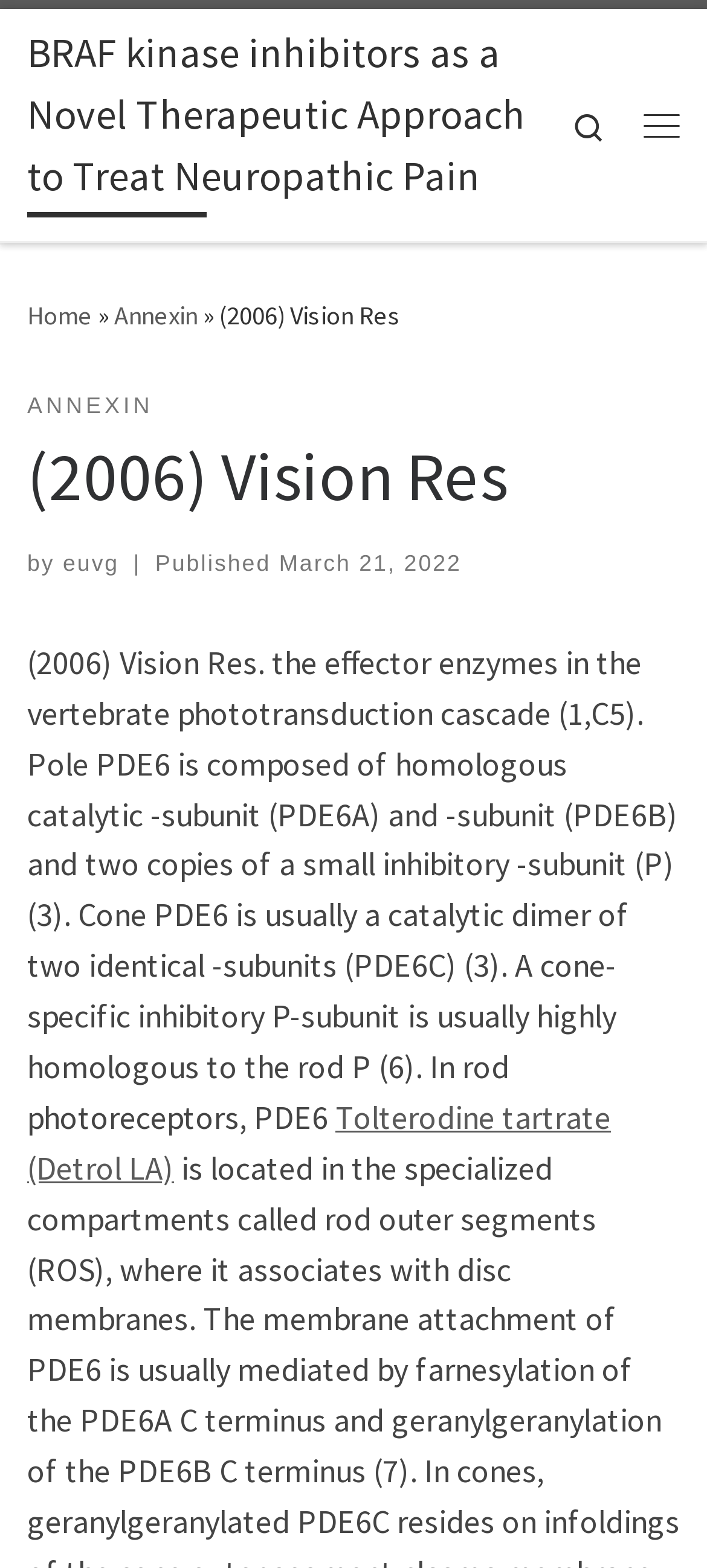Please specify the coordinates of the bounding box for the element that should be clicked to carry out this instruction: "Search for something". The coordinates must be four float numbers between 0 and 1, formatted as [left, top, right, bottom].

[0.779, 0.045, 0.885, 0.115]